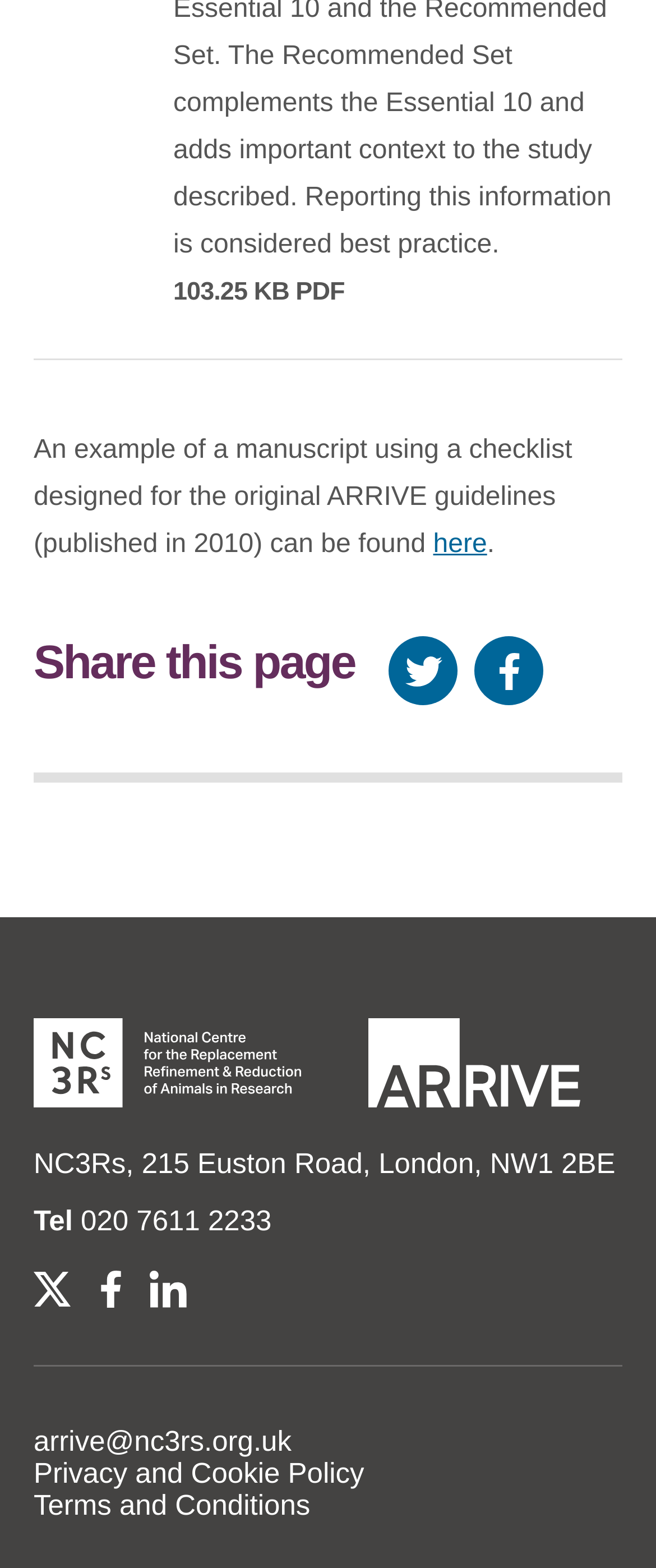What is the organization's address?
Give a detailed response to the question by analyzing the screenshot.

The organization's address is mentioned at the bottom of the webpage, which is 215 Euston Road, London, NW1 2BE.